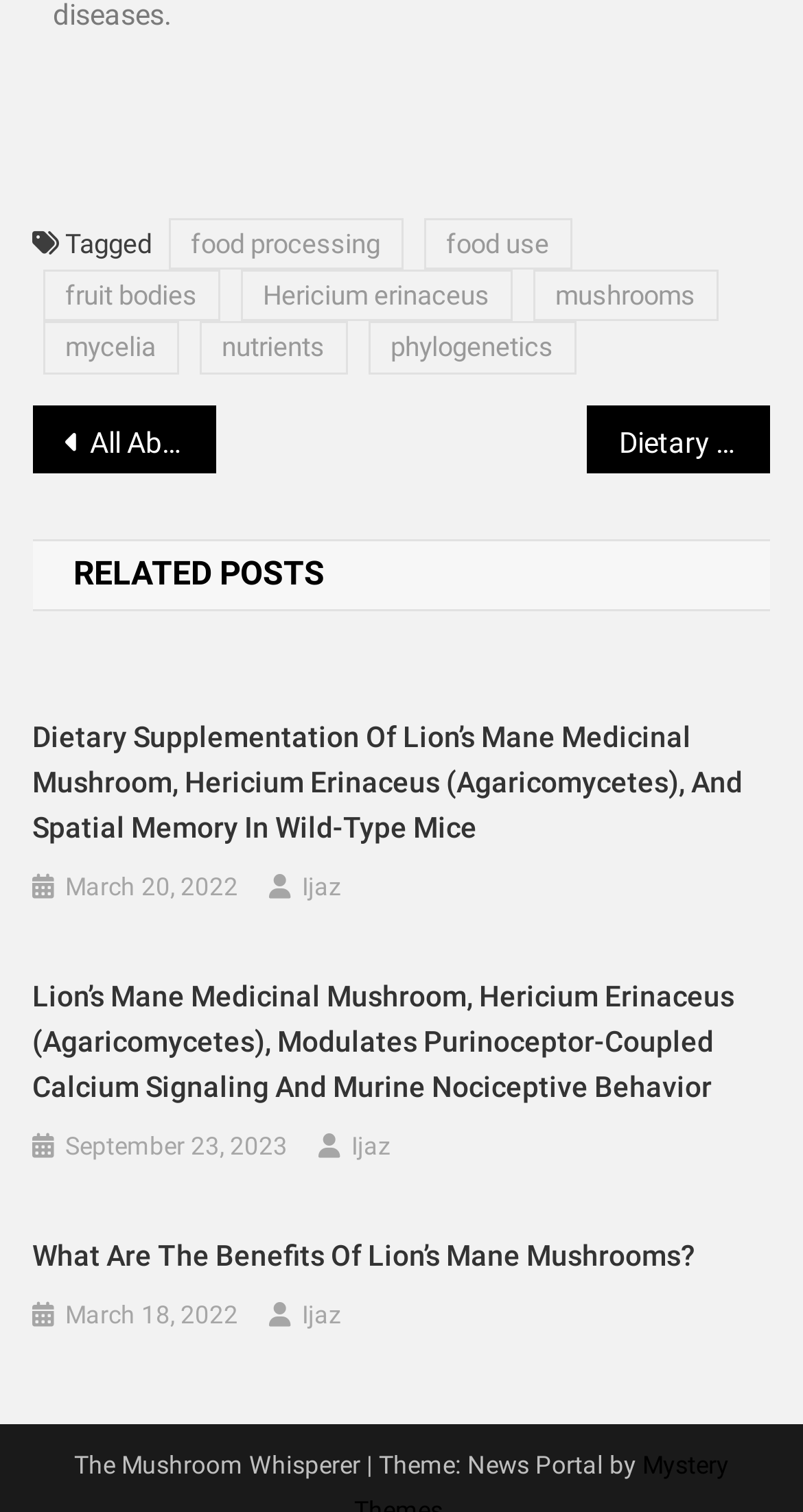Specify the bounding box coordinates of the element's area that should be clicked to execute the given instruction: "check the post published on March 20, 2022". The coordinates should be four float numbers between 0 and 1, i.e., [left, top, right, bottom].

[0.081, 0.573, 0.297, 0.602]